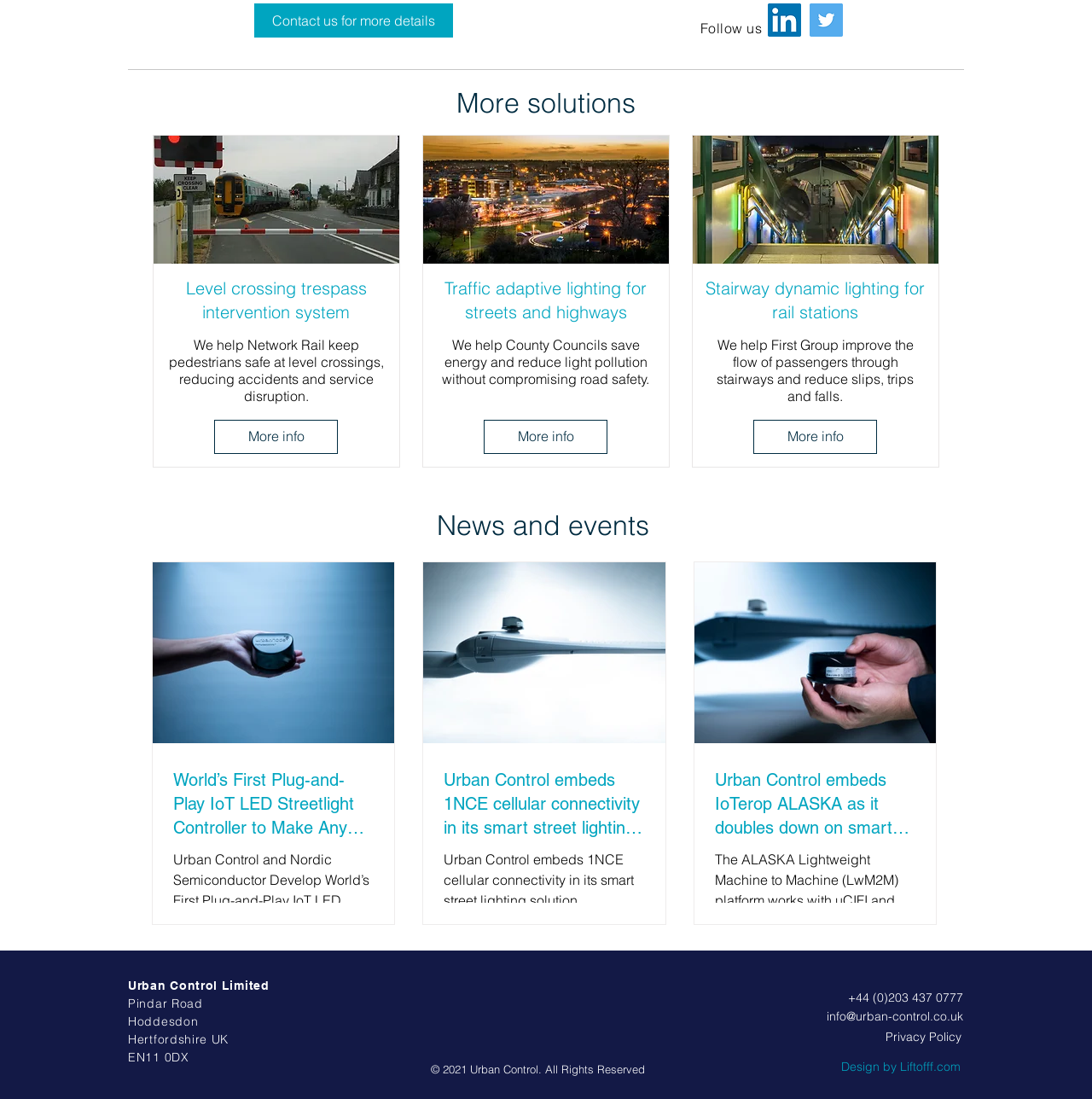Locate the bounding box coordinates of the element that should be clicked to execute the following instruction: "Call +44 (0)203 437 0777".

[0.738, 0.9, 0.882, 0.917]